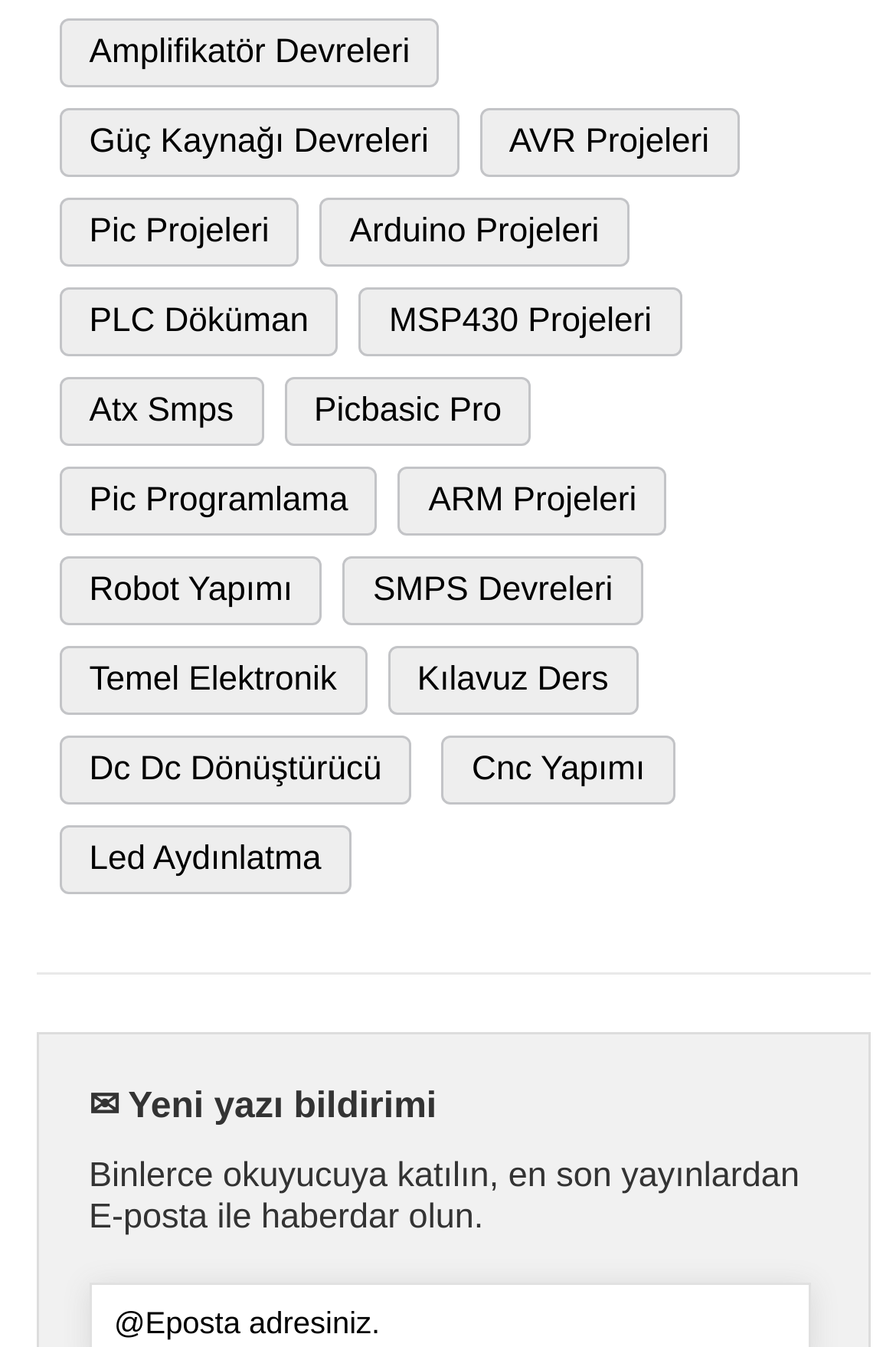How many links are on the webpage?
Examine the image and give a concise answer in one word or a short phrase.

23